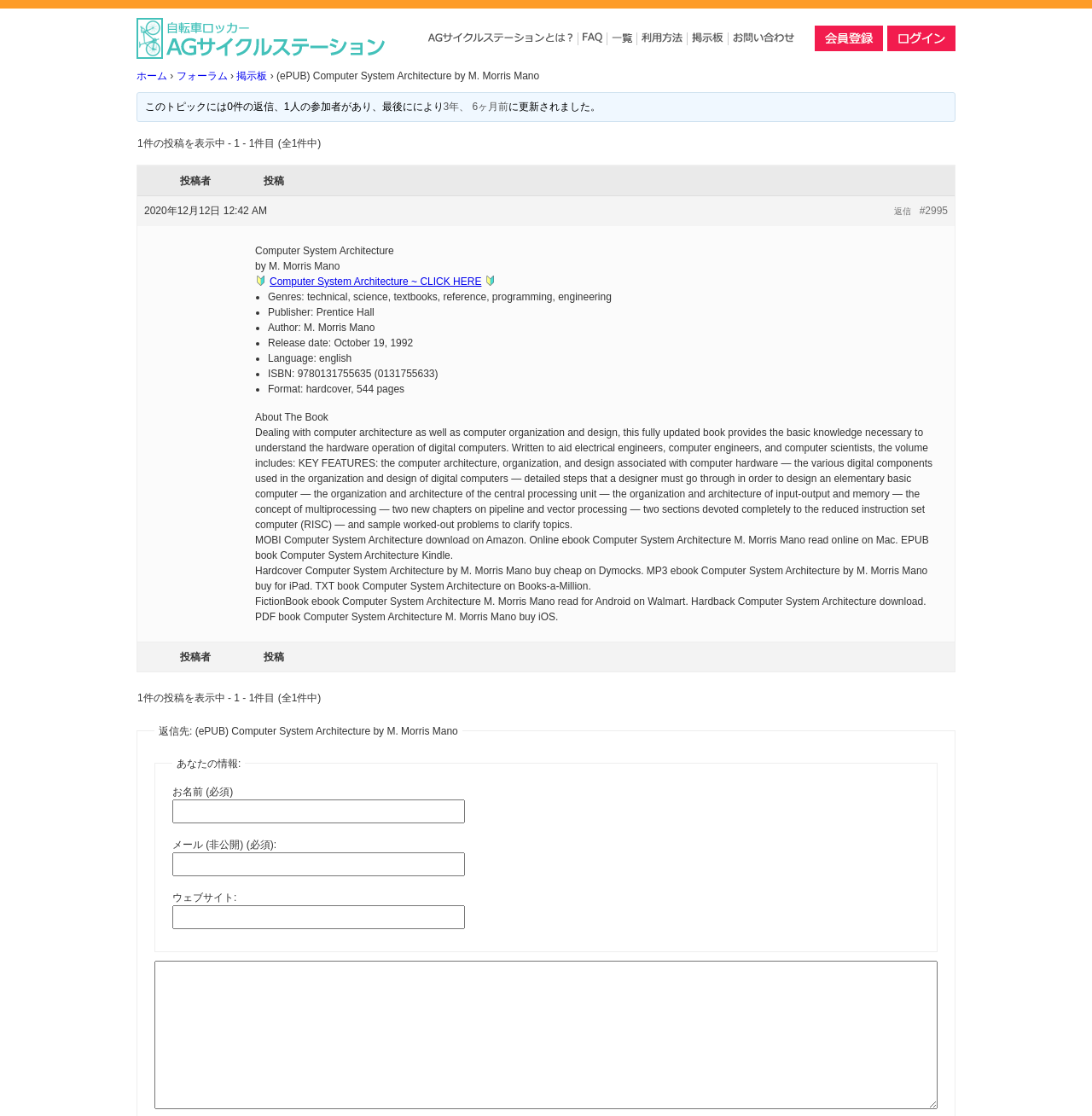Please specify the bounding box coordinates for the clickable region that will help you carry out the instruction: "search for something".

[0.556, 0.029, 0.583, 0.041]